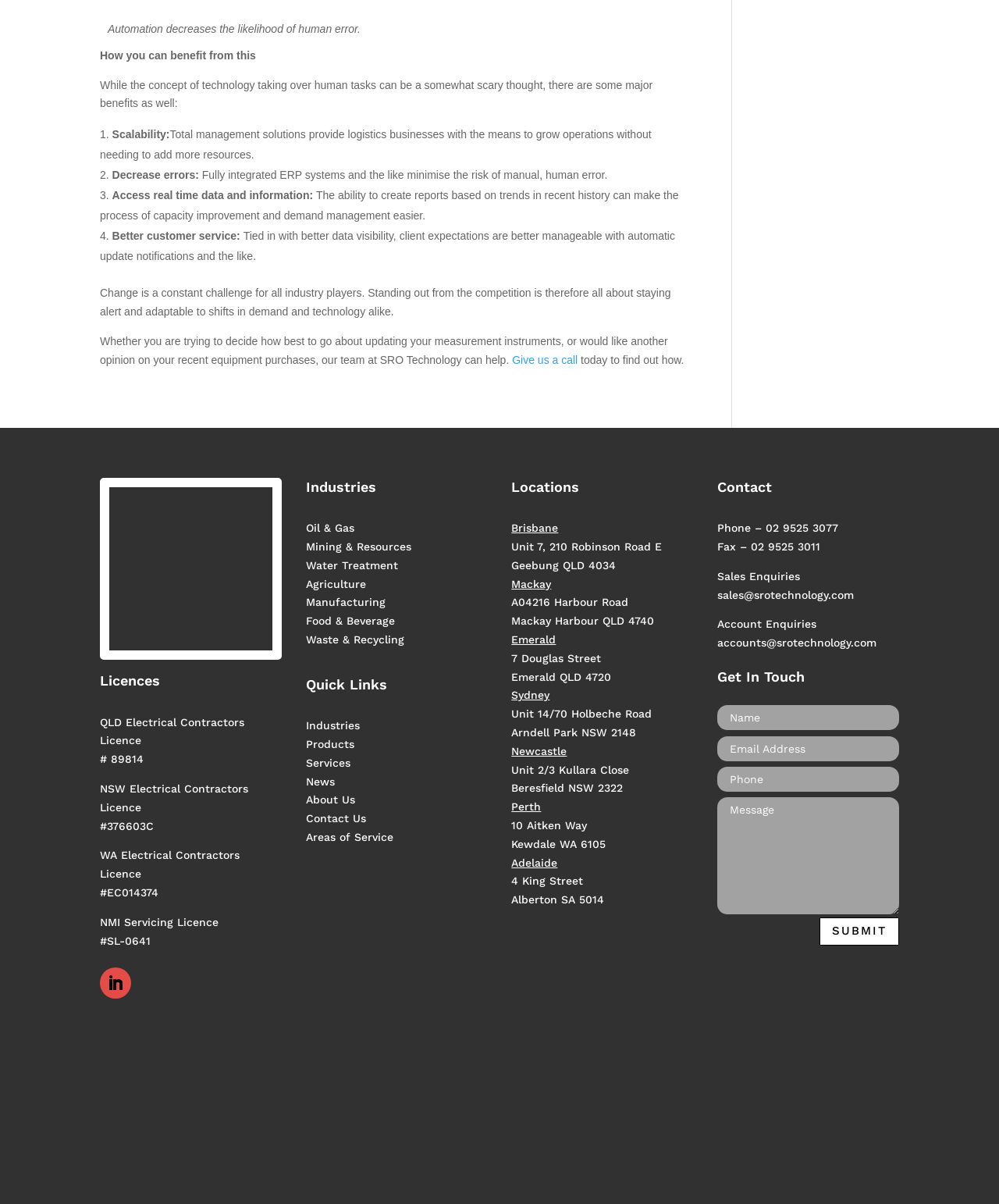What are the benefits of technology in logistics?
Please use the image to deliver a detailed and complete answer.

The webpage lists four benefits of technology in logistics, which are scalability, decrease errors, access real-time data, and better customer service. These benefits are mentioned in the text under the heading 'How you can benefit from this'.